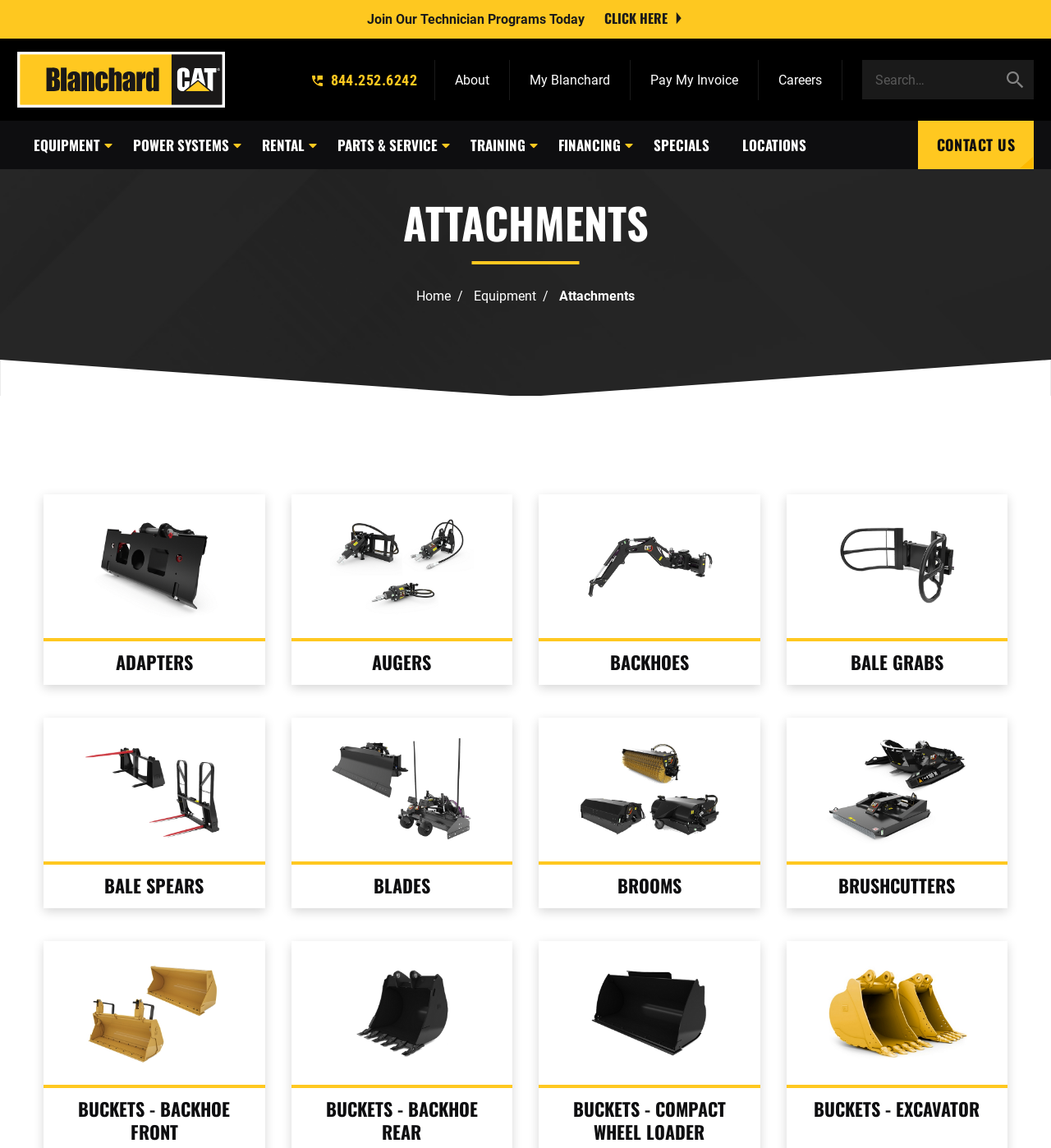Reply to the question with a brief word or phrase: What is the main topic of the webpage?

Attachments